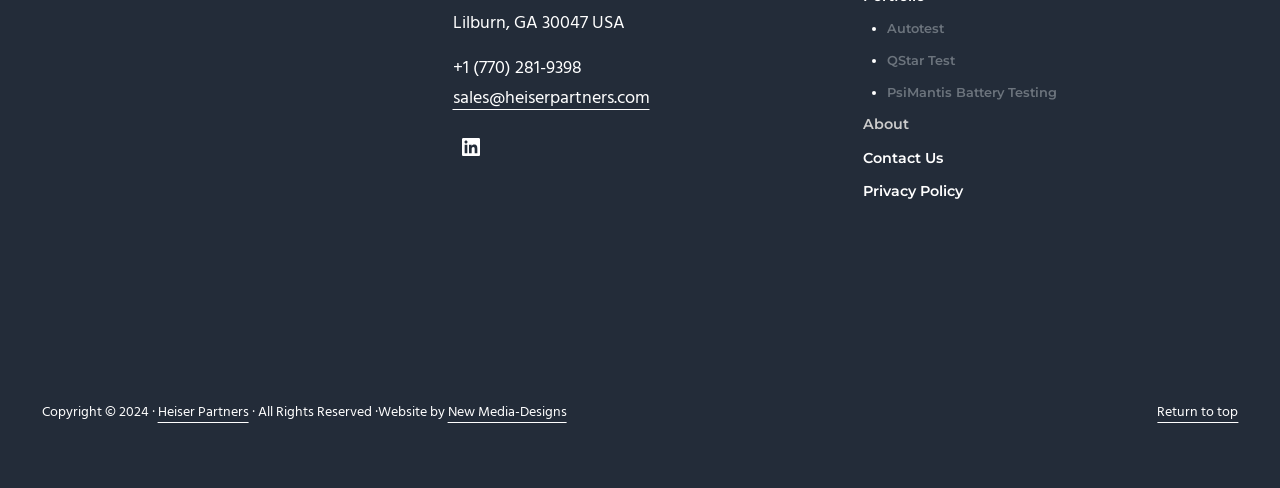Locate the bounding box coordinates of the element that needs to be clicked to carry out the instruction: "Learn about Autotest". The coordinates should be given as four float numbers ranging from 0 to 1, i.e., [left, top, right, bottom].

[0.693, 0.027, 0.967, 0.092]